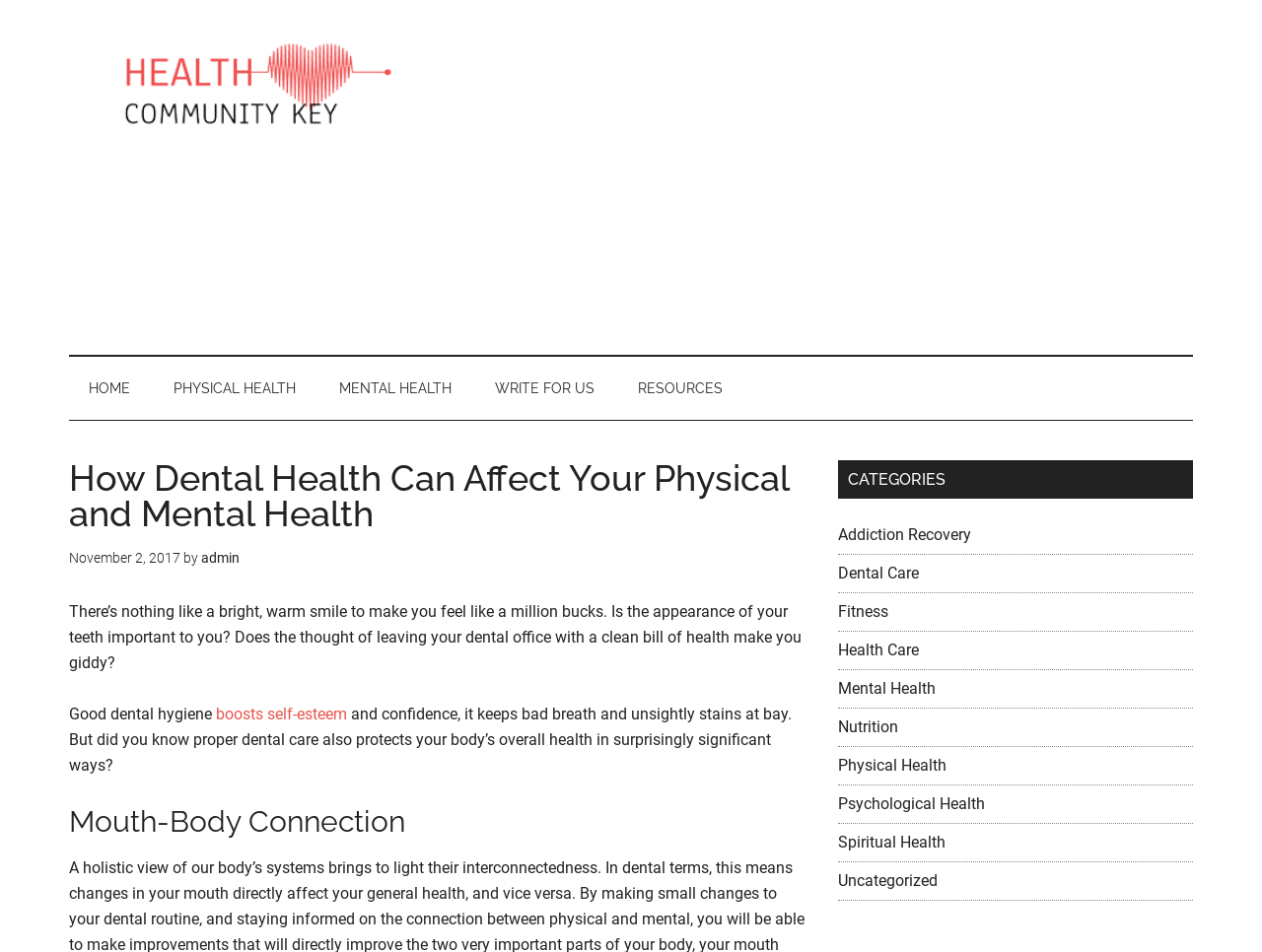Could you locate the bounding box coordinates for the section that should be clicked to accomplish this task: "Click on the 'HOME' link".

[0.055, 0.375, 0.119, 0.441]